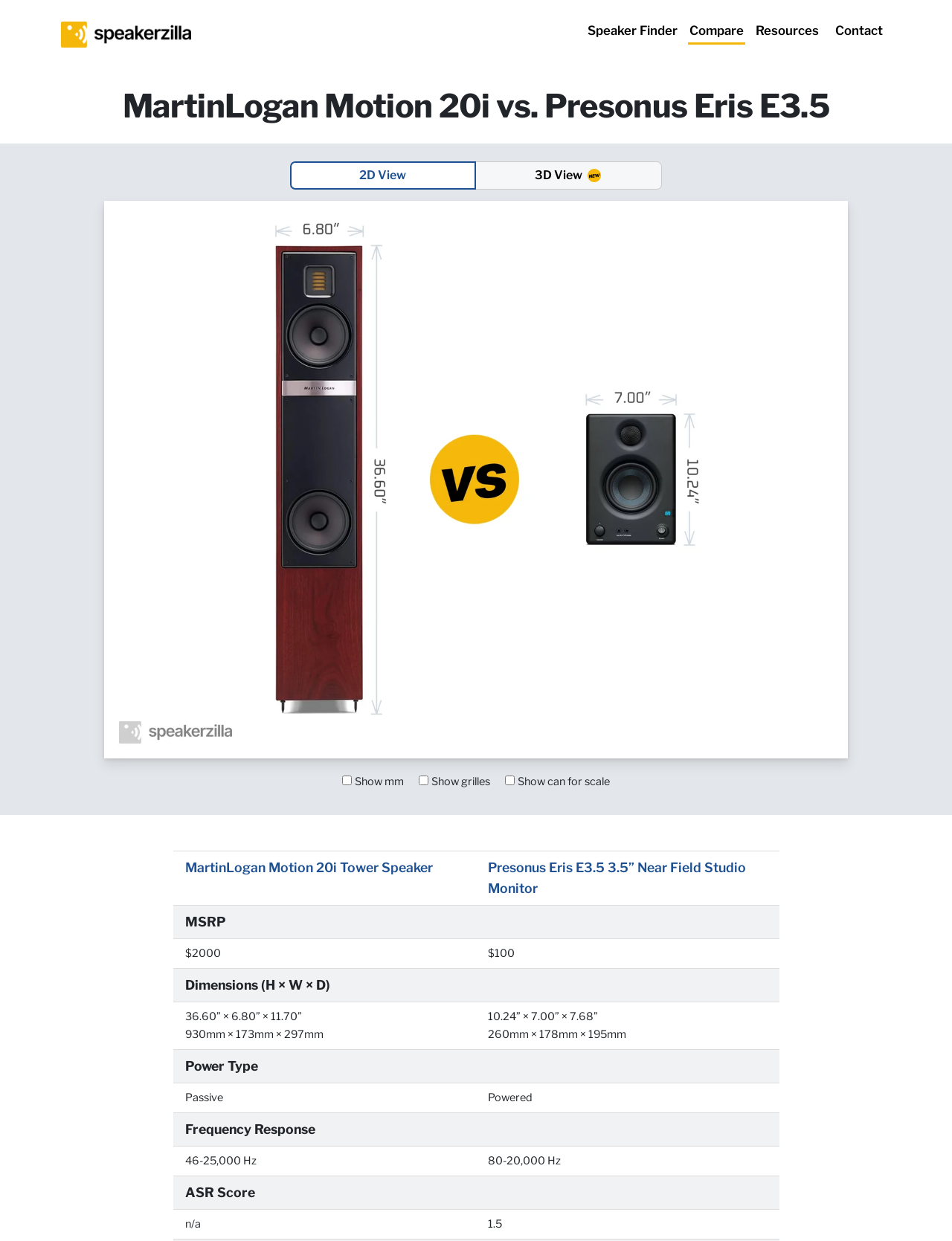Please find and provide the title of the webpage.

MartinLogan Motion 20i vs. Presonus Eris E3.5